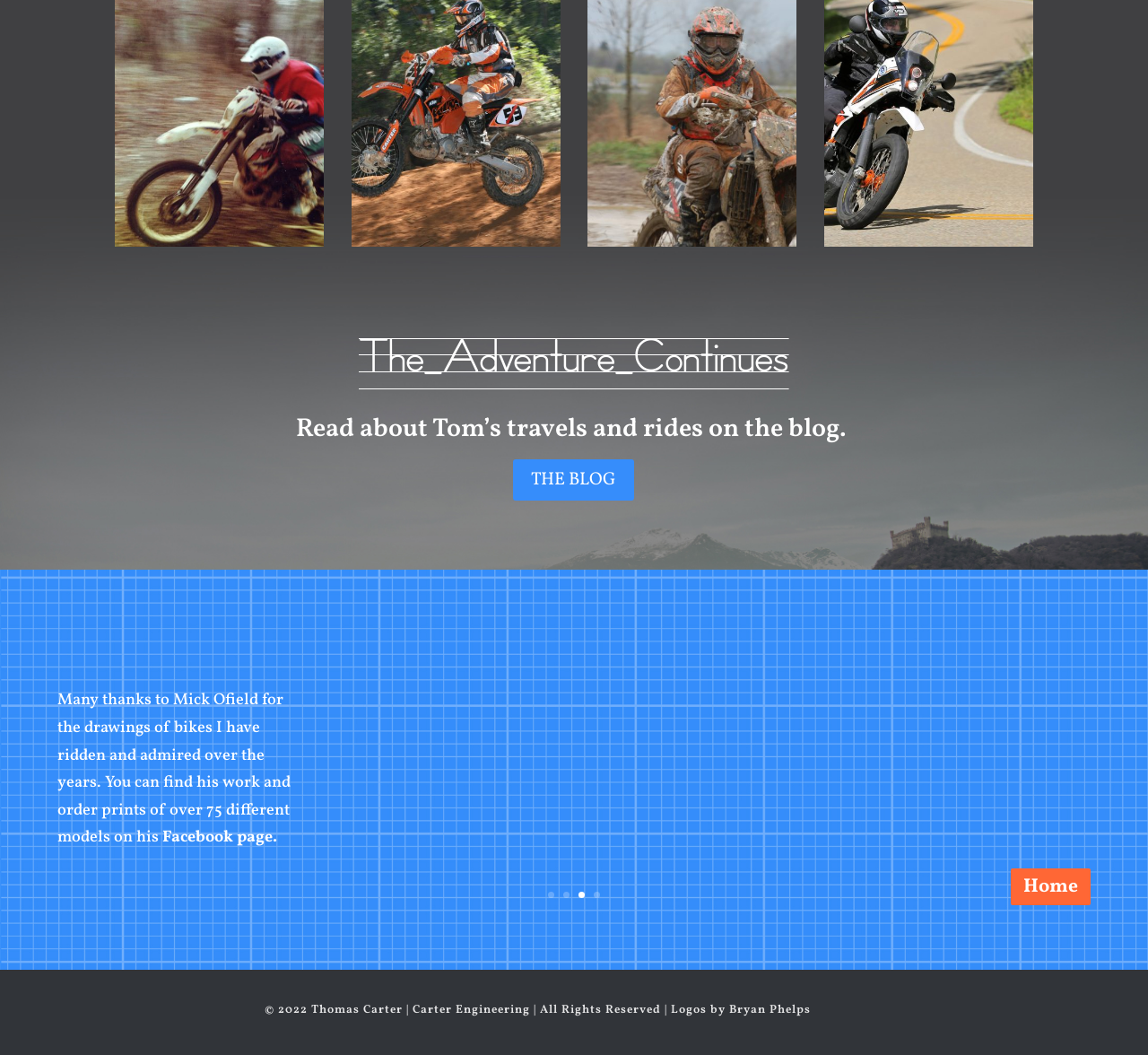Find the bounding box coordinates of the area to click in order to follow the instruction: "Go to page 4".

[0.265, 0.697, 0.302, 0.739]